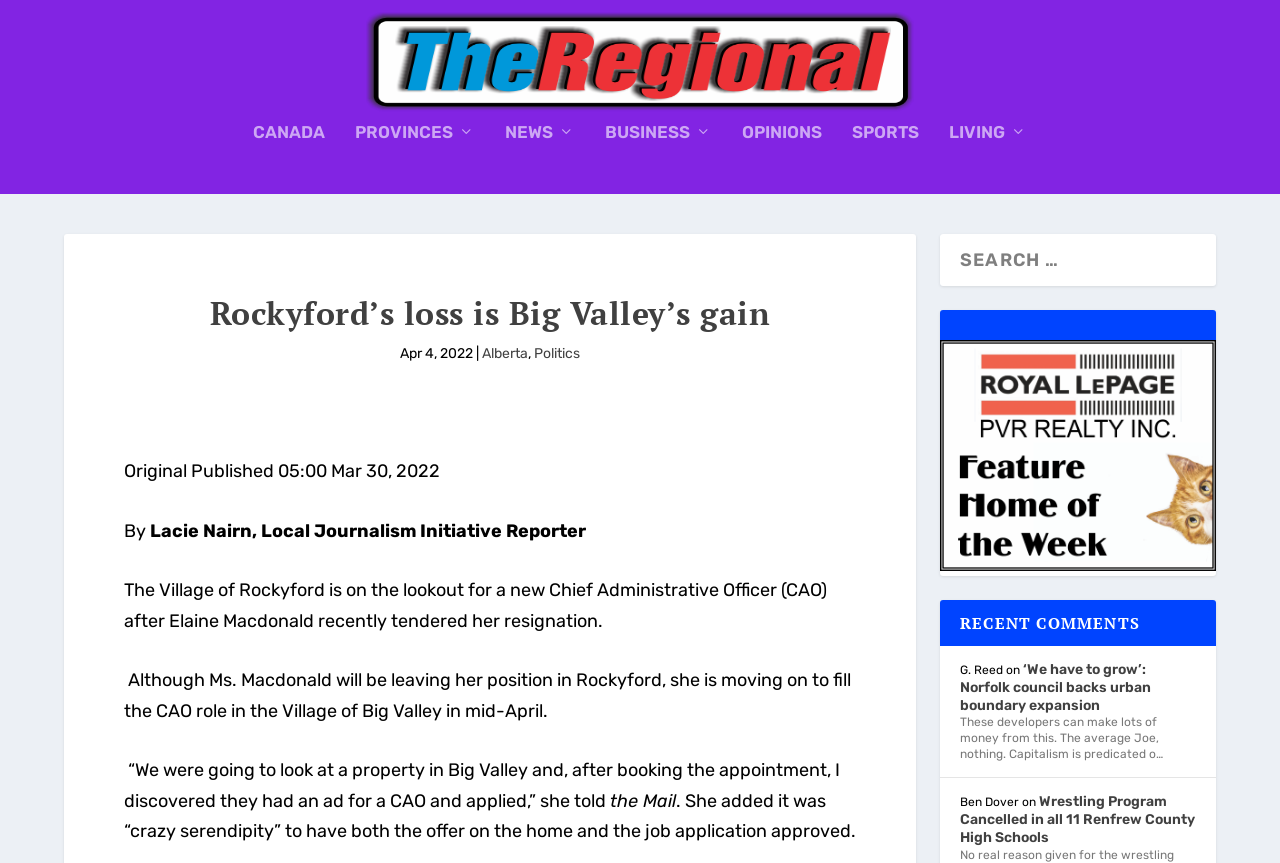What is the date of the original publication of the article?
Refer to the image and provide a concise answer in one word or phrase.

Mar 30, 2022